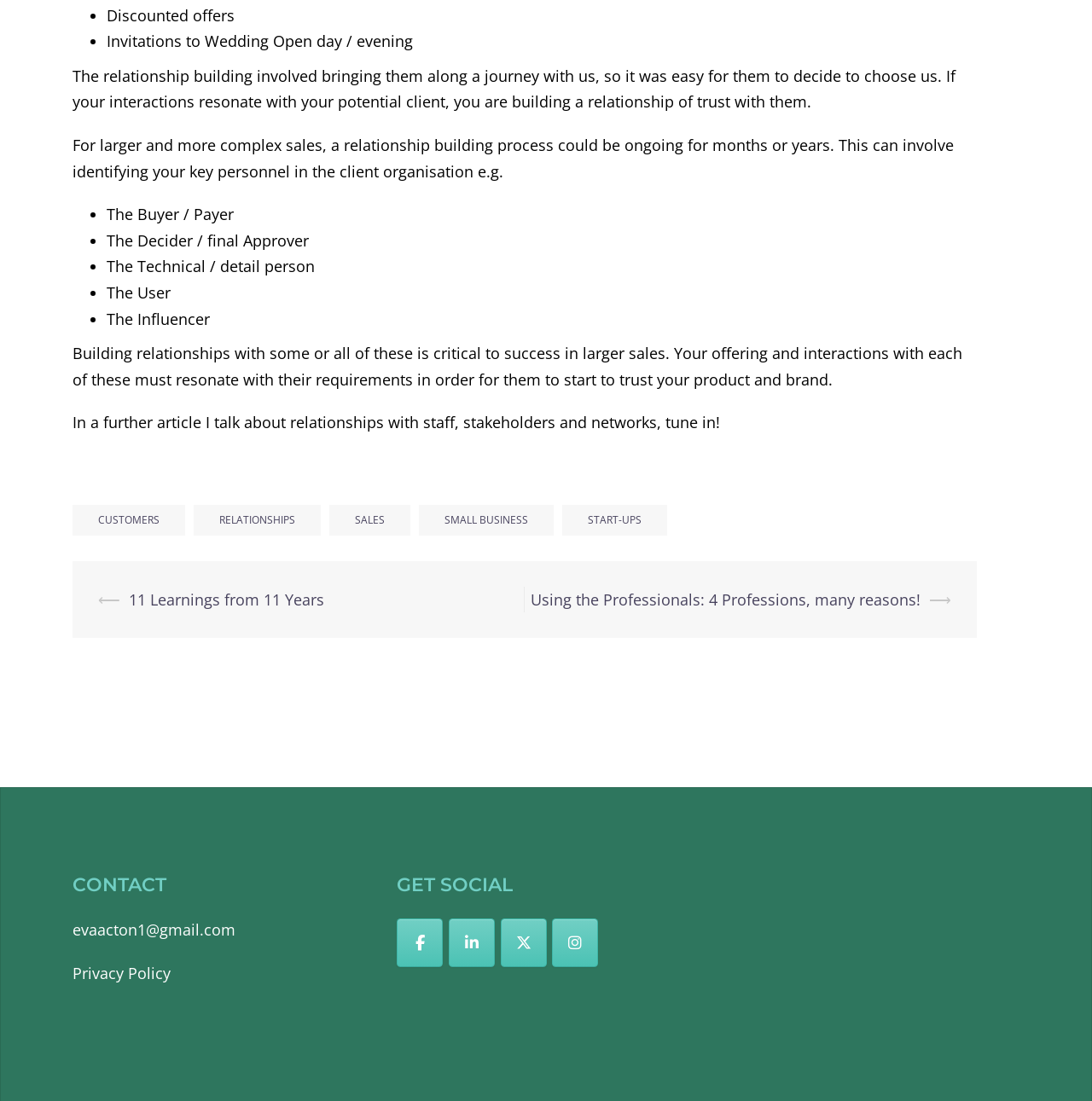What is the main topic of the webpage?
Based on the visual details in the image, please answer the question thoroughly.

The webpage appears to be discussing the importance of building relationships in sales, with various sections highlighting different aspects of this topic, such as identifying key personnel in a client organization and resonating with their requirements.